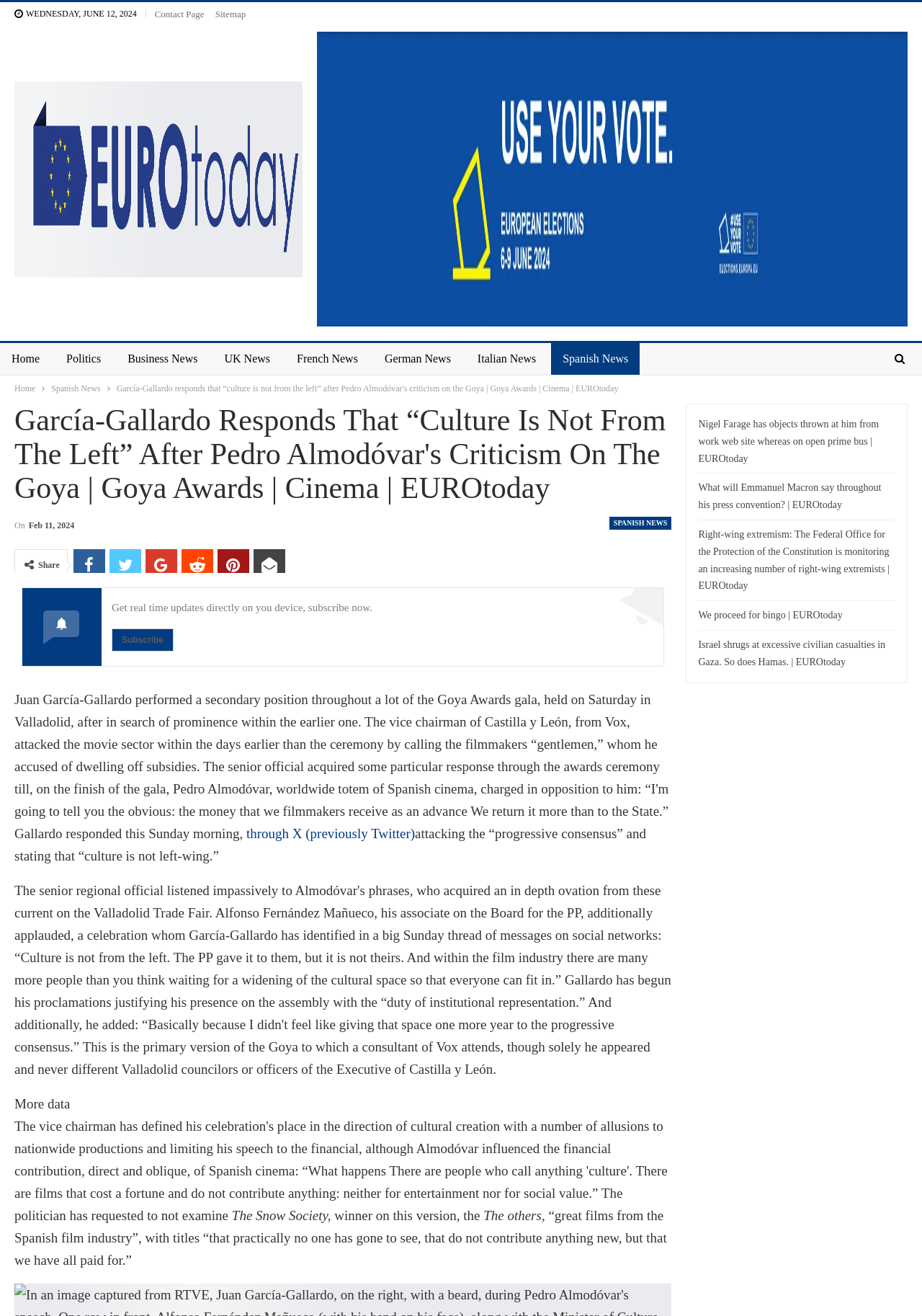Answer the question briefly using a single word or phrase: 
What is the category of the news article?

Spanish News